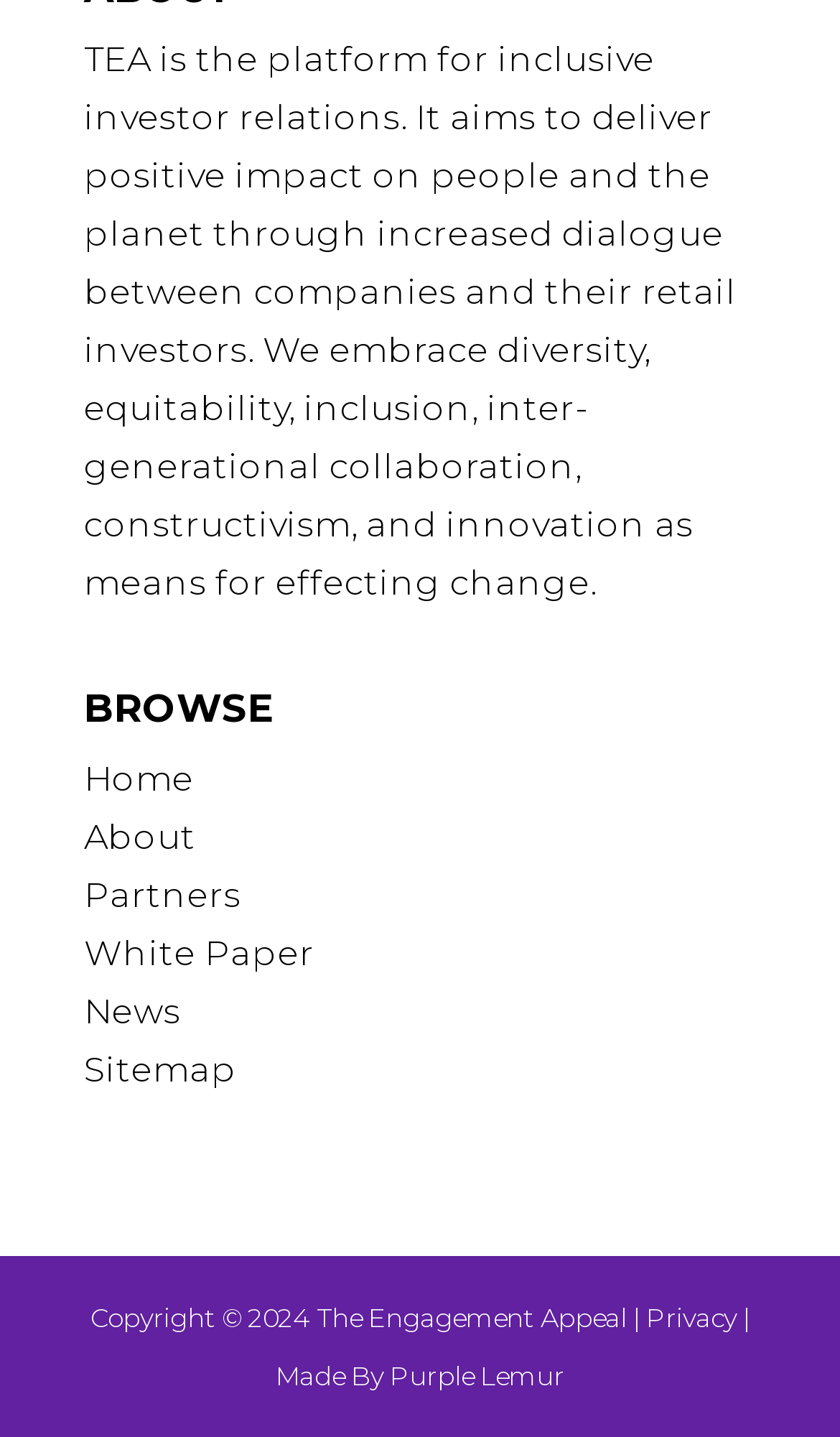Please identify the bounding box coordinates of the region to click in order to complete the given instruction: "Learn about Partners". The coordinates should be four float numbers between 0 and 1, i.e., [left, top, right, bottom].

[0.1, 0.608, 0.287, 0.637]